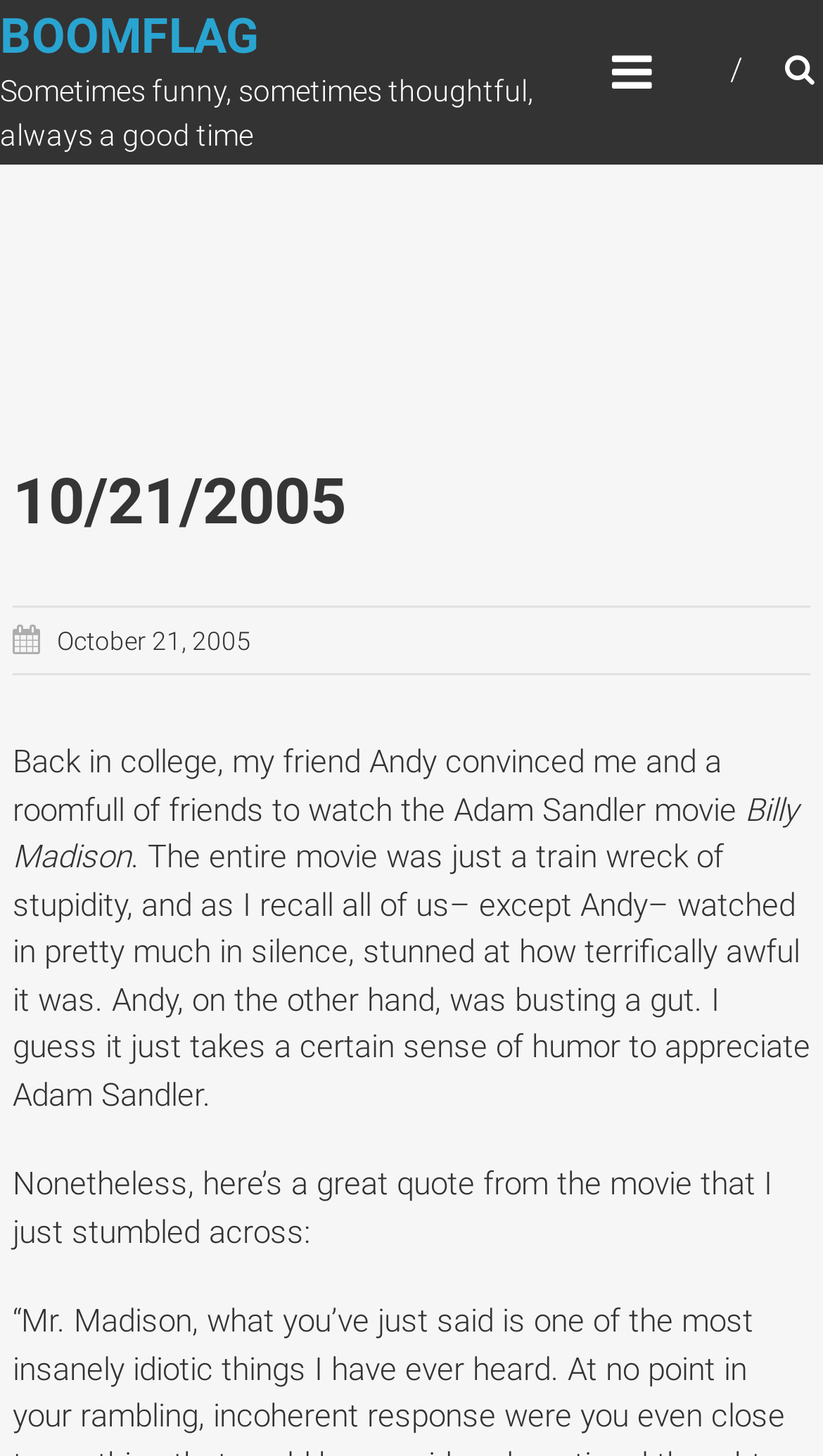What is the date of the article?
Answer briefly with a single word or phrase based on the image.

October 21, 2005